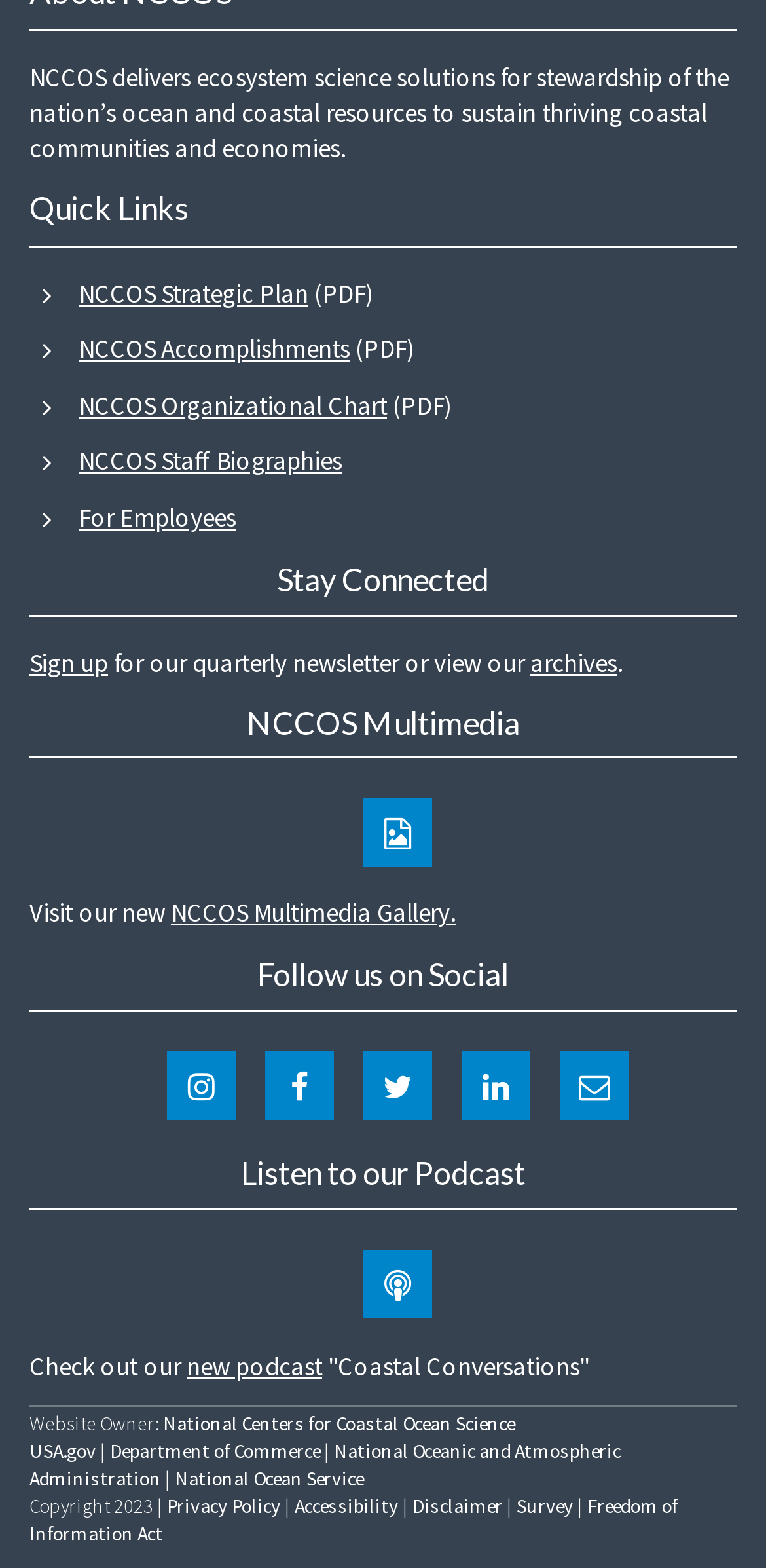Point out the bounding box coordinates of the section to click in order to follow this instruction: "Visit the NCCOS Multimedia Gallery".

[0.223, 0.572, 0.587, 0.593]